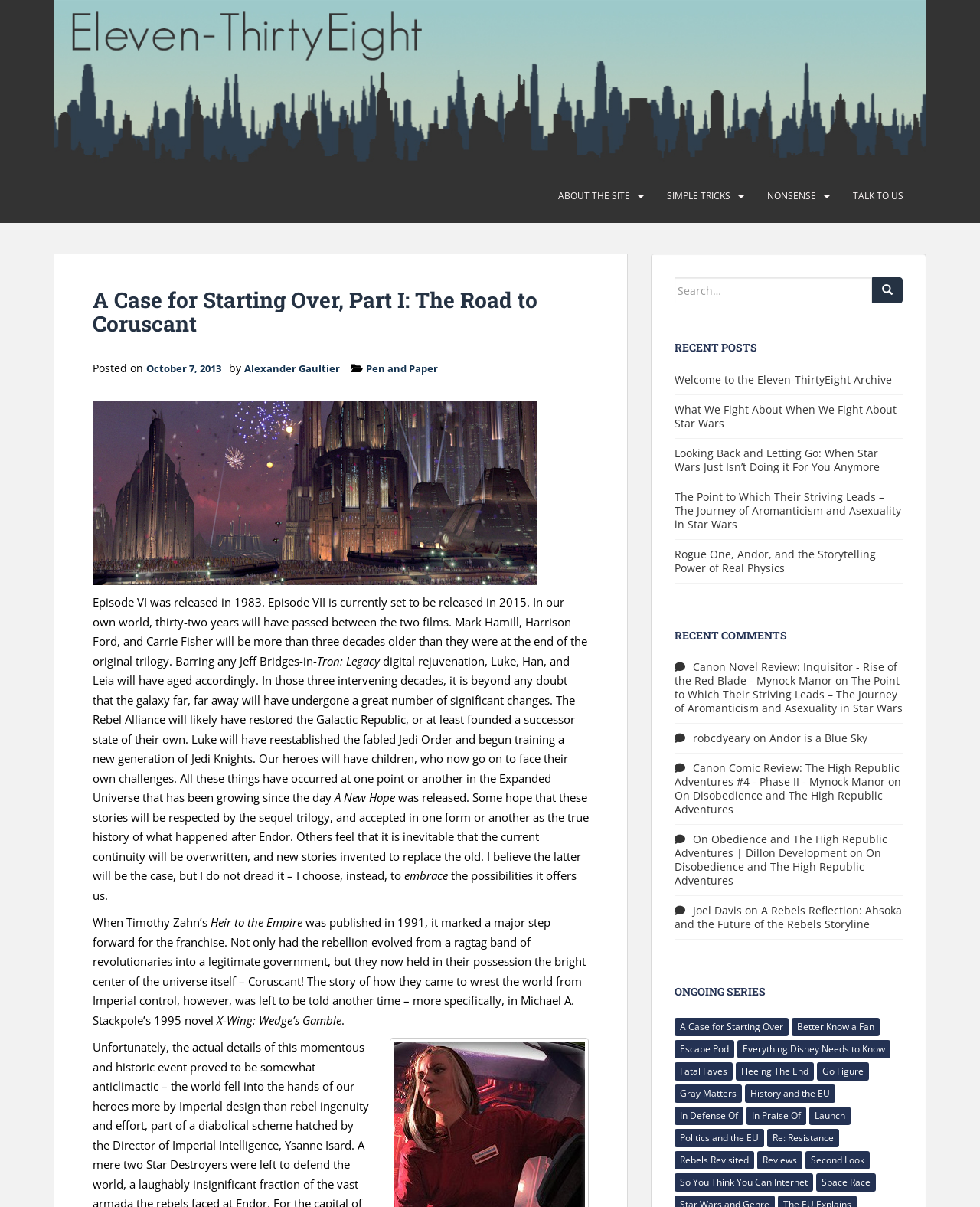Please find the bounding box coordinates of the section that needs to be clicked to achieve this instruction: "Read the recent post 'Welcome to the Eleven-ThirtyEight Archive'".

[0.688, 0.308, 0.91, 0.32]